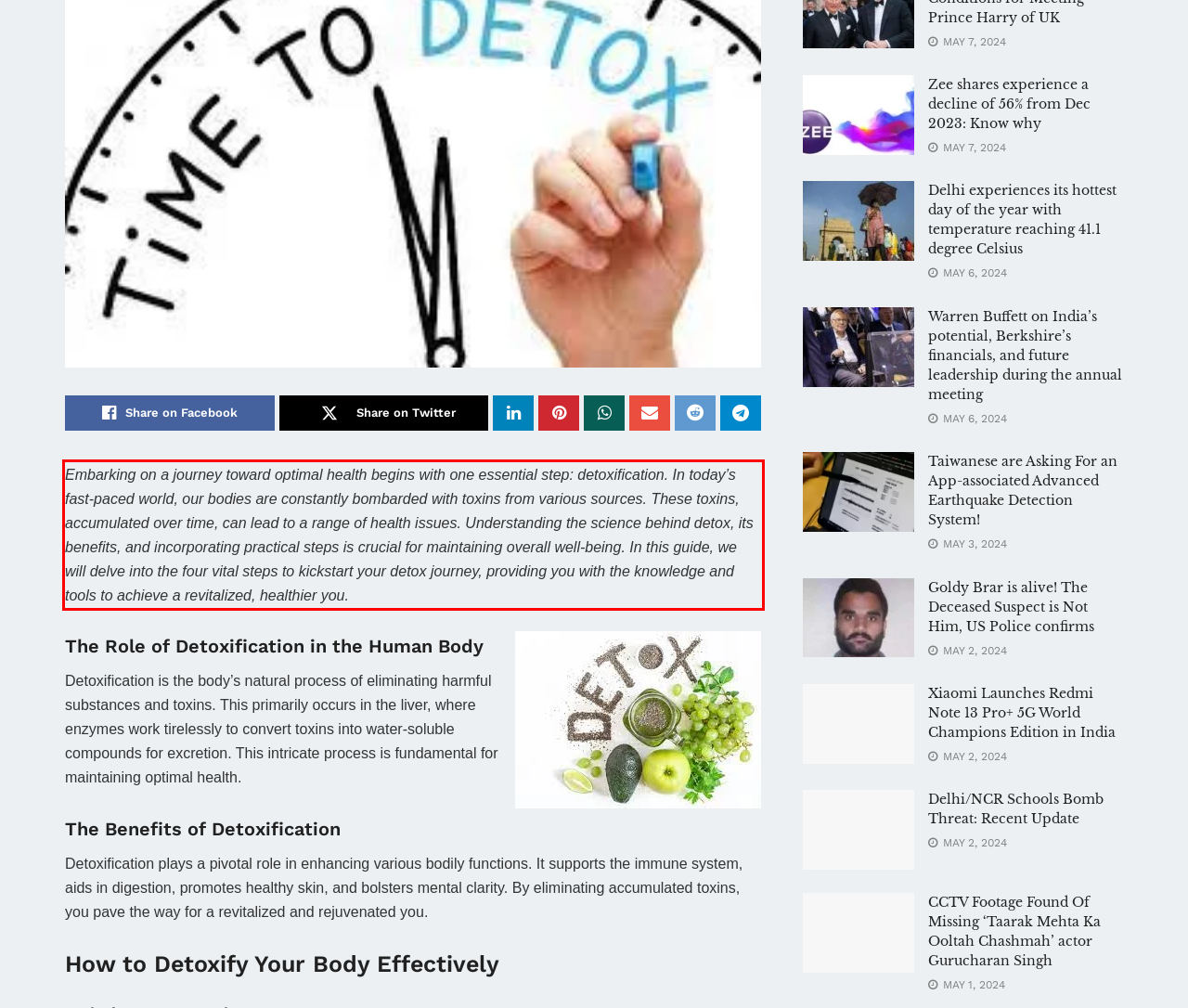You are provided with a webpage screenshot that includes a red rectangle bounding box. Extract the text content from within the bounding box using OCR.

Embarking on a journey toward optimal health begins with one essential step: detoxification. In today’s fast-paced world, our bodies are constantly bombarded with toxins from various sources. These toxins, accumulated over time, can lead to a range of health issues. Understanding the science behind detox, its benefits, and incorporating practical steps is crucial for maintaining overall well-being. In this guide, we will delve into the four vital steps to kickstart your detox journey, providing you with the knowledge and tools to achieve a revitalized, healthier you.